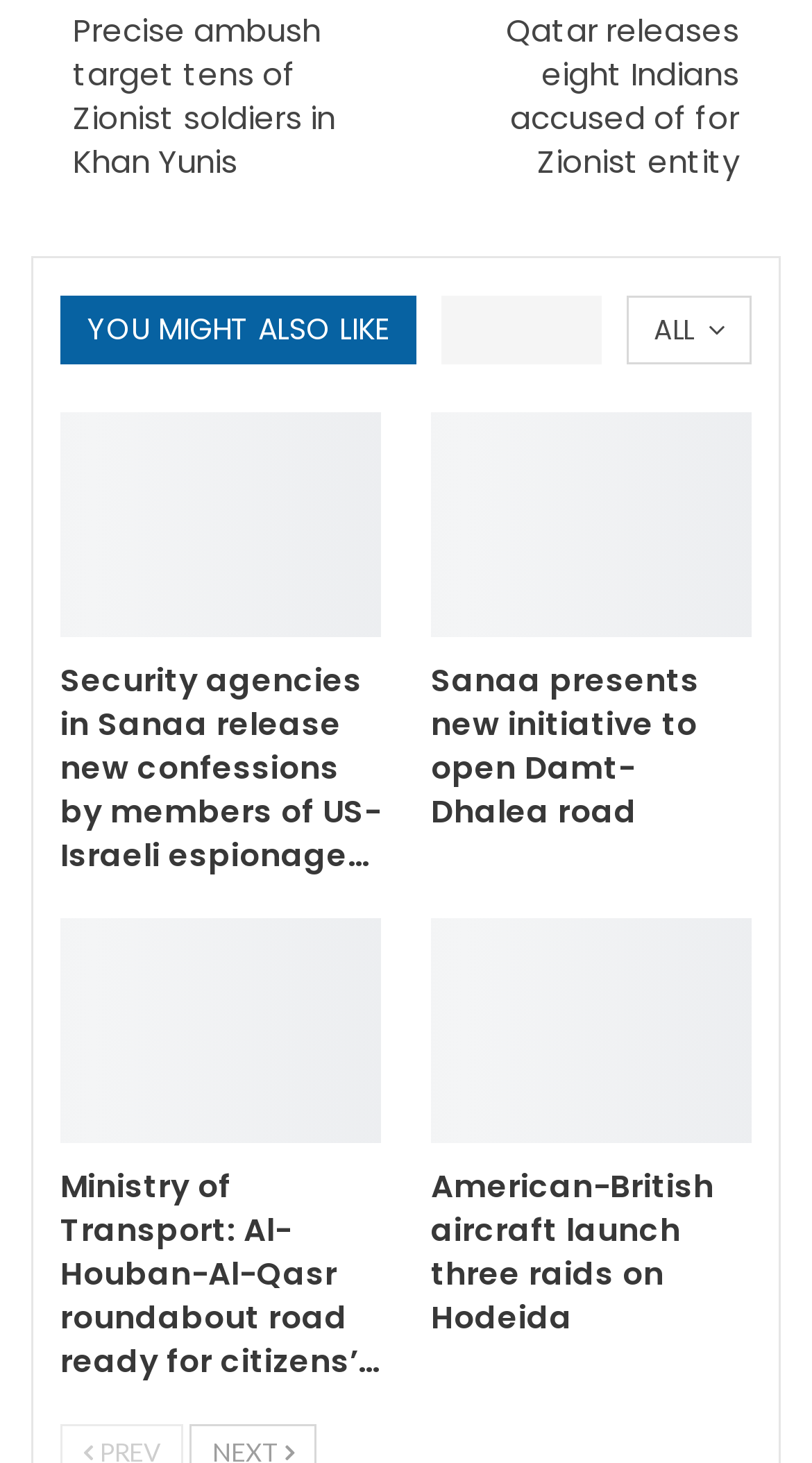From the screenshot, find the bounding box of the UI element matching this description: "You might also like". Supply the bounding box coordinates in the form [left, top, right, bottom], each a float between 0 and 1.

[0.074, 0.21, 0.544, 0.237]